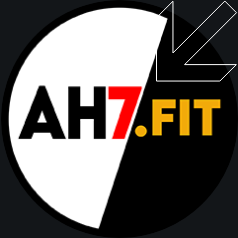Depict the image with a detailed narrative.

The image features the logo of "AH7.FIT," showcasing a bold and modern design. The logo is split into two contrasting halves: one side is black featuring the white text "AH" and "7.FIT," while the other side is white with a vibrant red "7" and stylized yellow "FIT." This eye-catching dual-color scheme emphasizes the brand's focus on fitness and wellness, making it visually appealing and memorable. The circular design adds to its contemporary look, suitable for a fitness-oriented platform, indicating a commitment to promoting health and exercise through its various offerings.